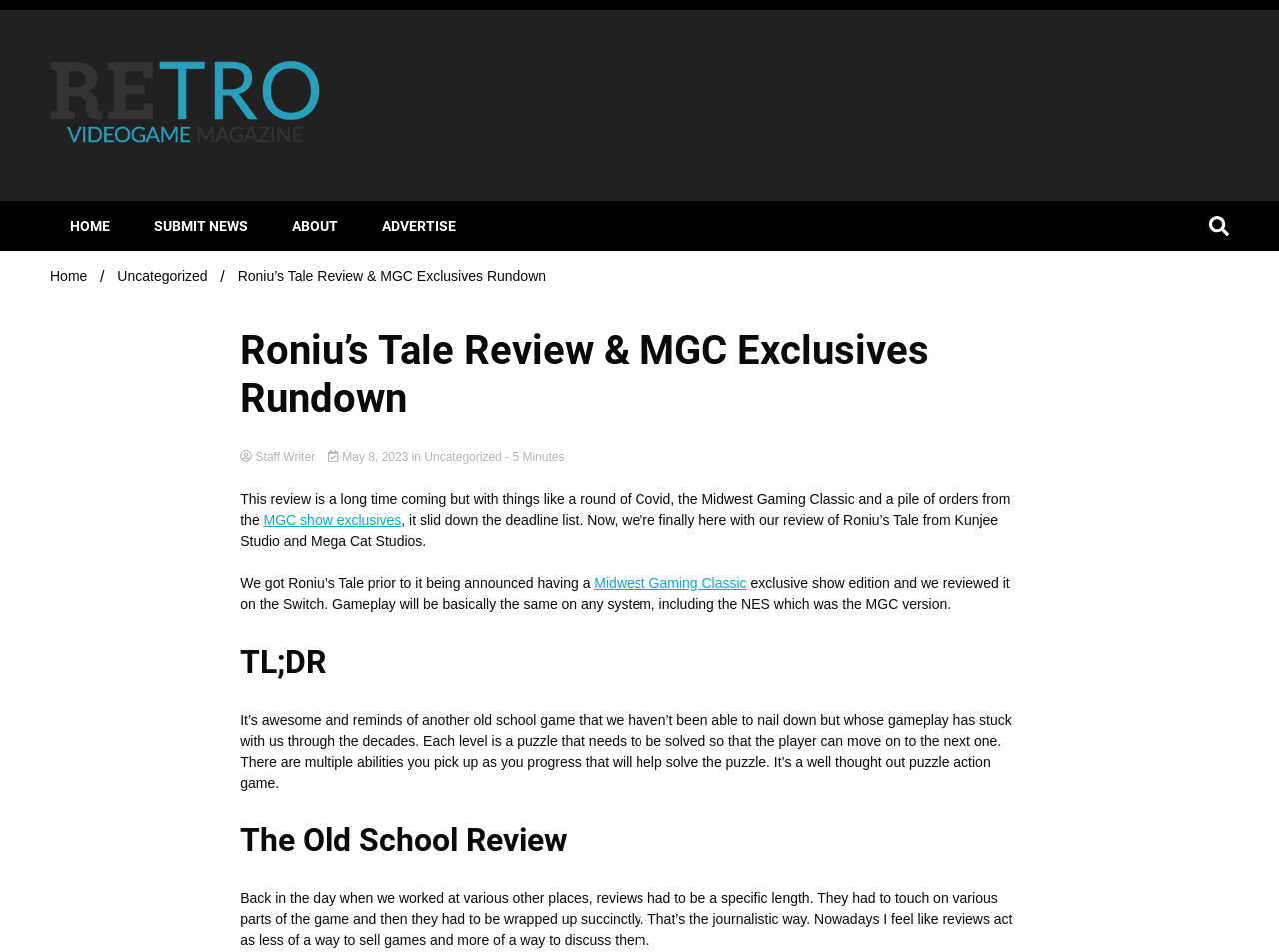Identify the bounding box coordinates of the area that should be clicked in order to complete the given instruction: "Check the Staff Writer". The bounding box coordinates should be four float numbers between 0 and 1, i.e., [left, top, right, bottom].

[0.188, 0.472, 0.249, 0.487]